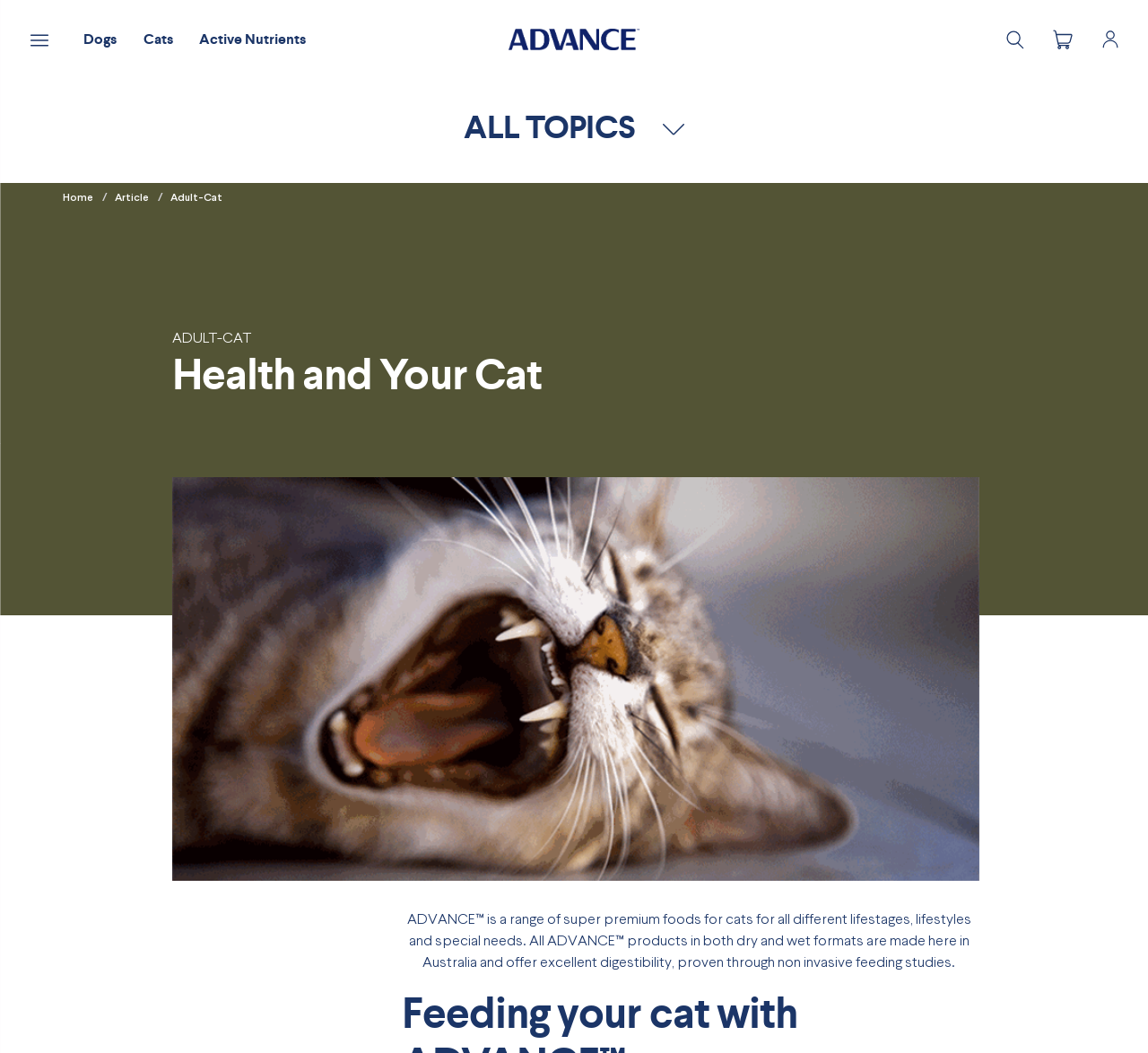Can you pinpoint the bounding box coordinates for the clickable element required for this instruction: "Search for something"? The coordinates should be four float numbers between 0 and 1, i.e., [left, top, right, bottom].

[0.875, 0.028, 0.892, 0.047]